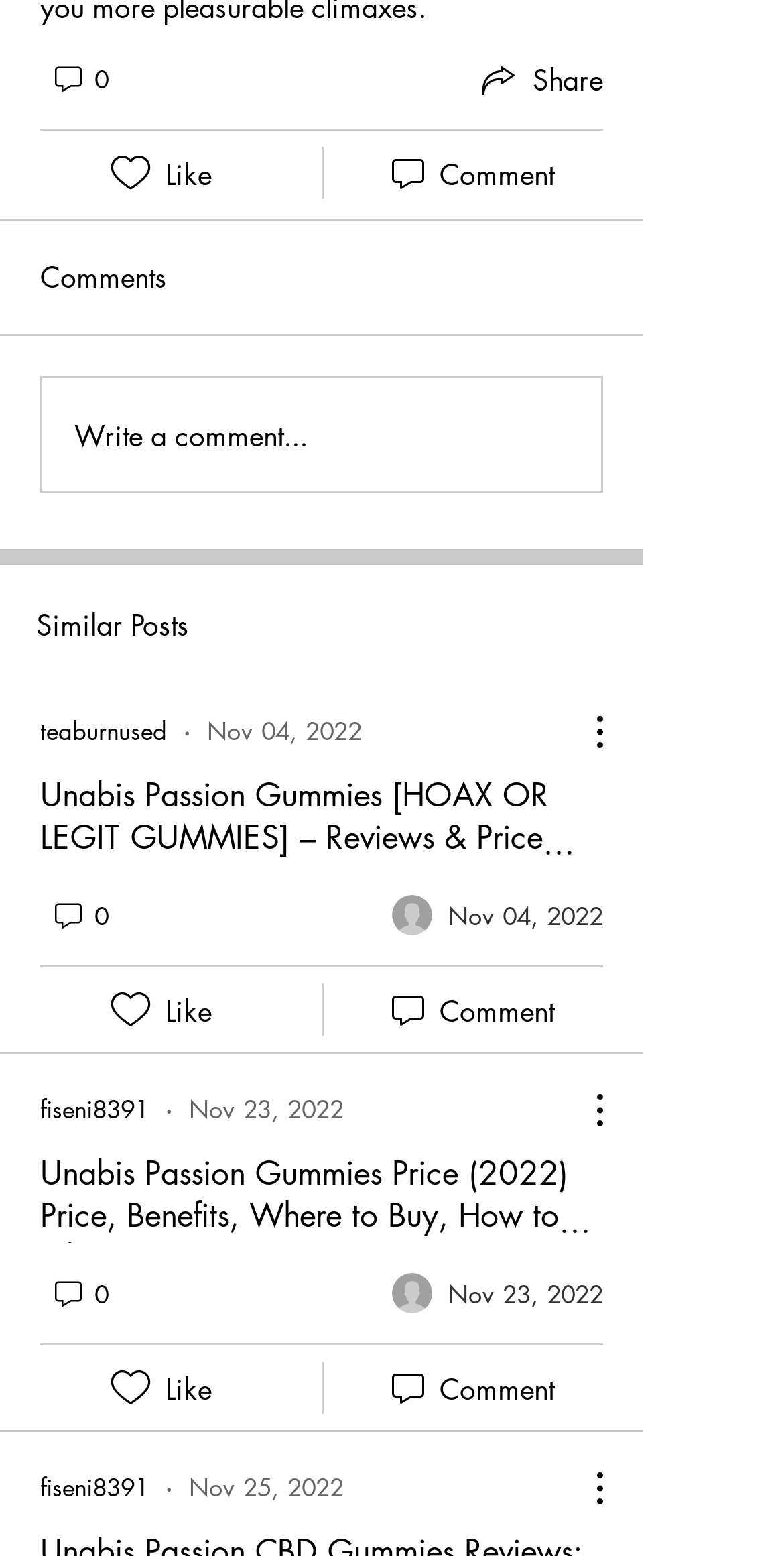What is the username of the author of the post?
Identify the answer in the screenshot and reply with a single word or phrase.

fiseni8391